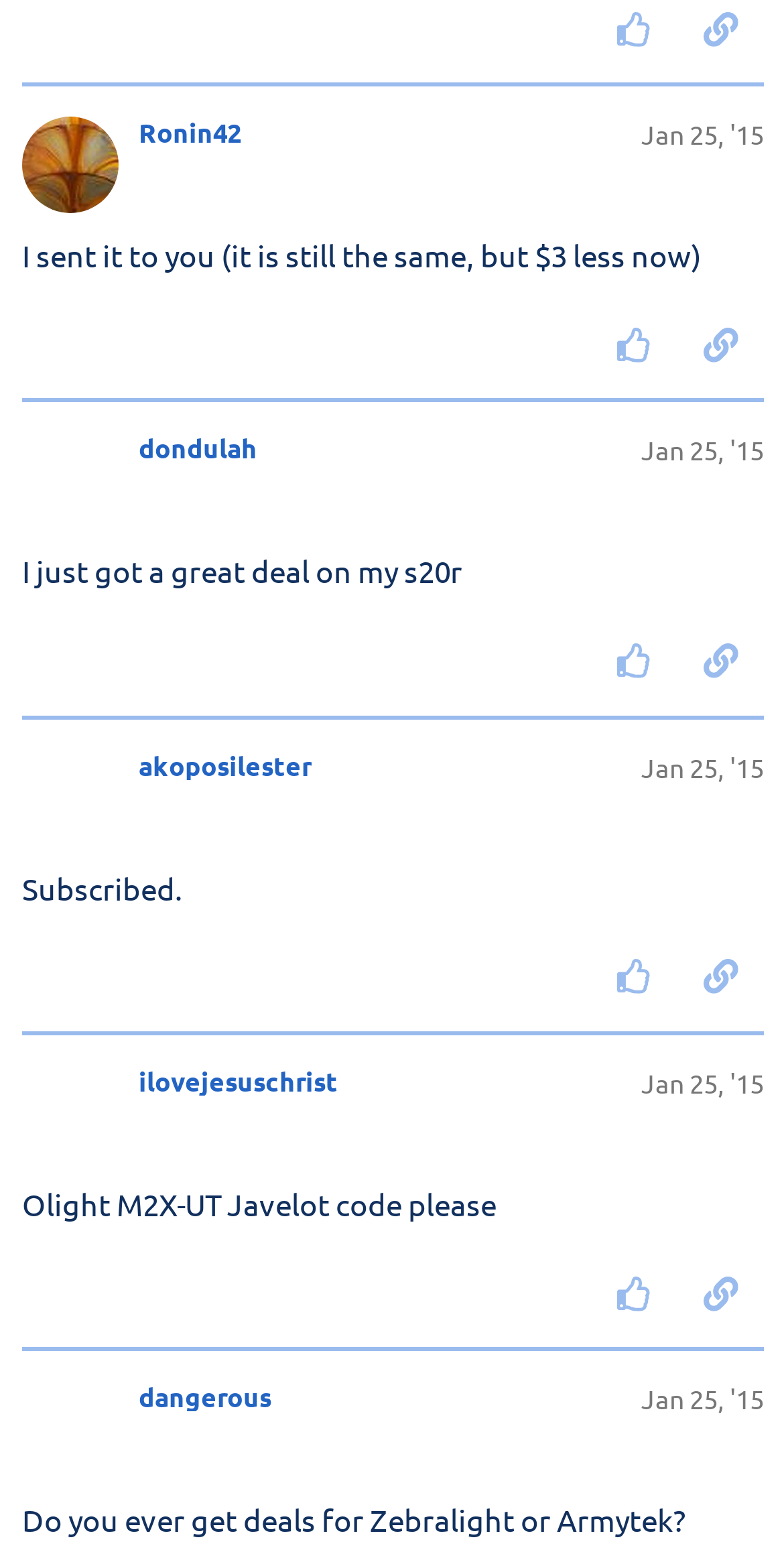How many buttons are in each post?
Answer briefly with a single word or phrase based on the image.

2